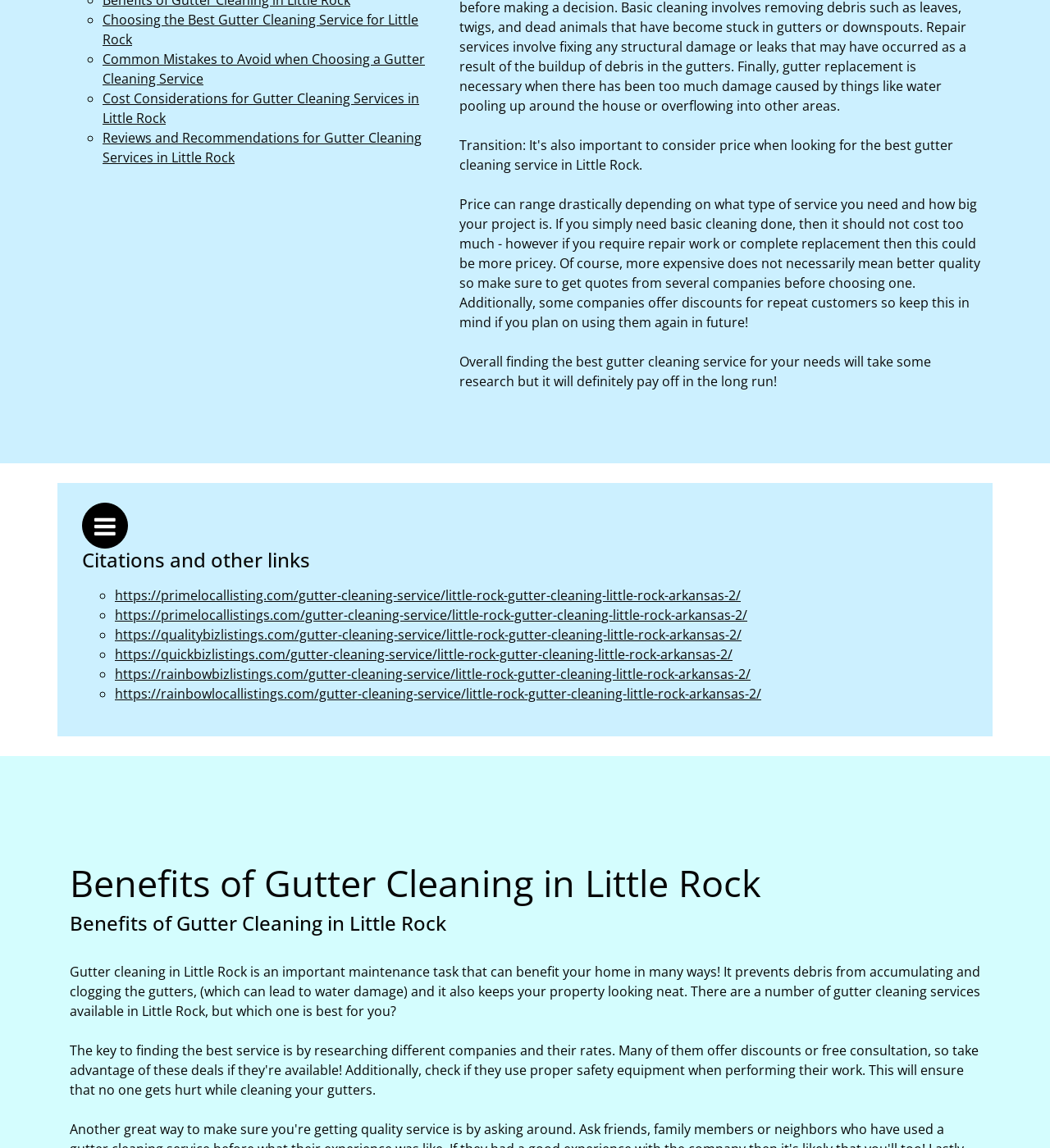Determine the bounding box coordinates for the area that needs to be clicked to fulfill this task: "Check 'Benefits of Gutter Cleaning in Little Rock'". The coordinates must be given as four float numbers between 0 and 1, i.e., [left, top, right, bottom].

[0.066, 0.75, 0.934, 0.788]